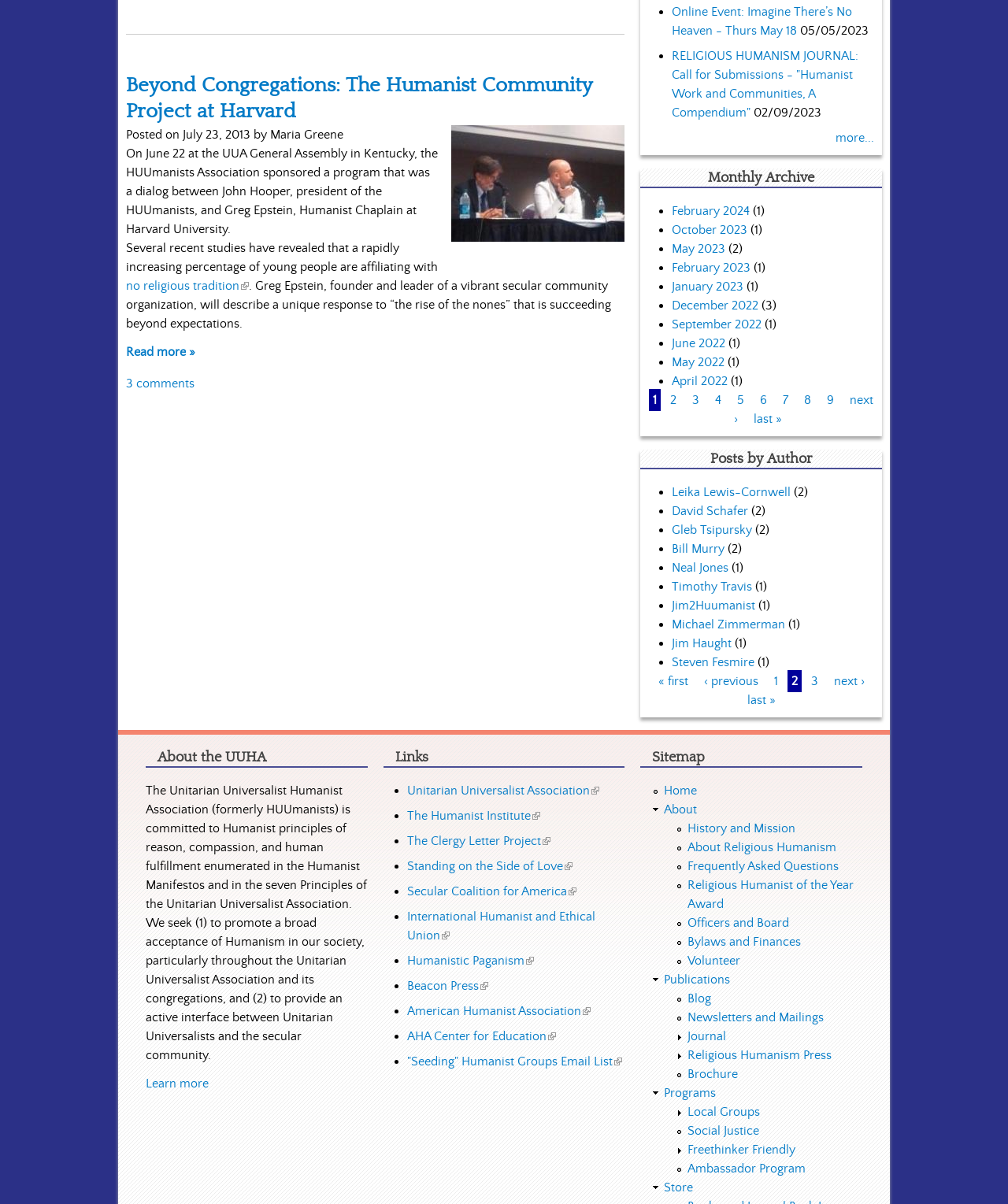How many comments does the article have? Observe the screenshot and provide a one-word or short phrase answer.

3